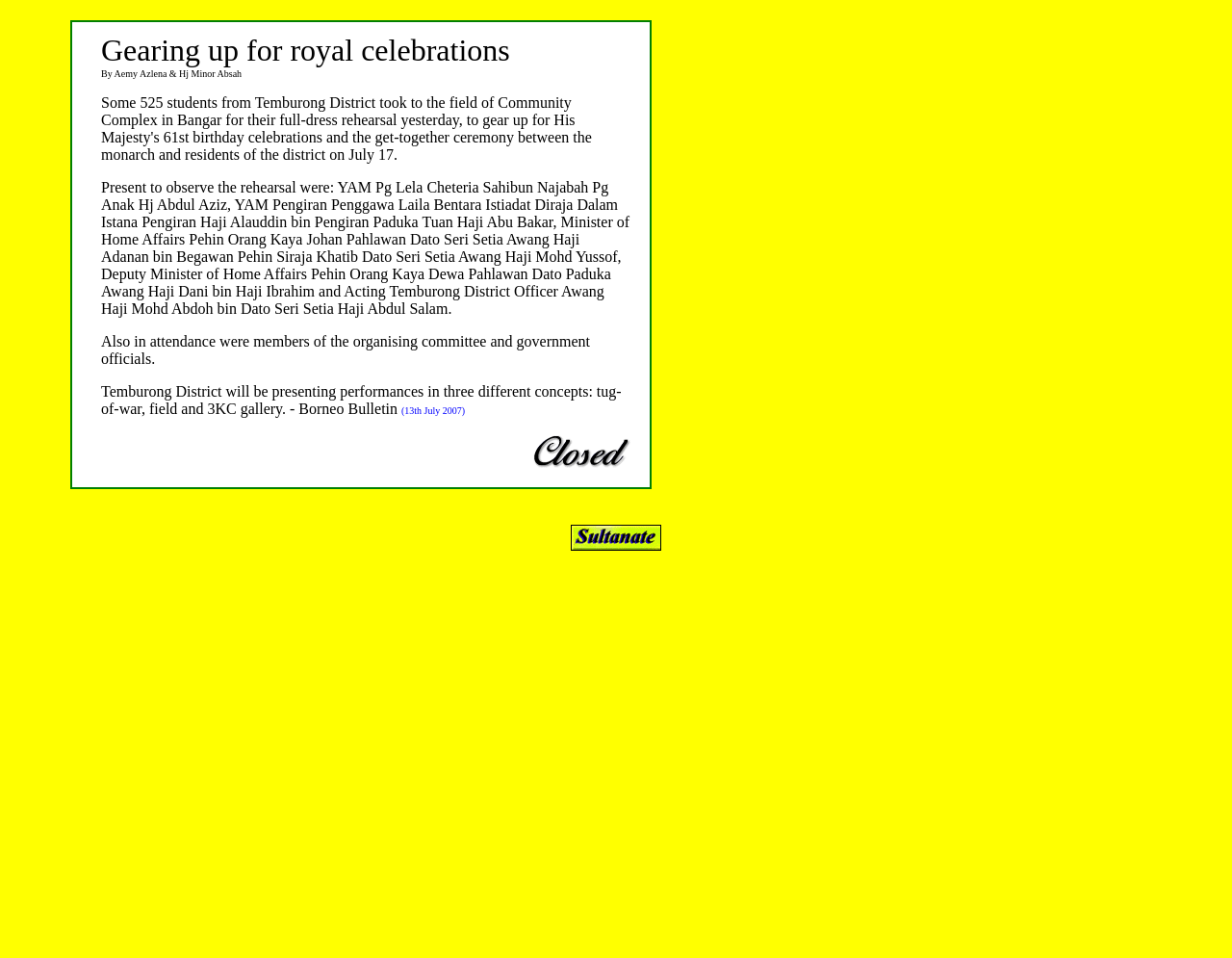Respond to the question below with a concise word or phrase:
What is the date of the get-together ceremony?

July 17